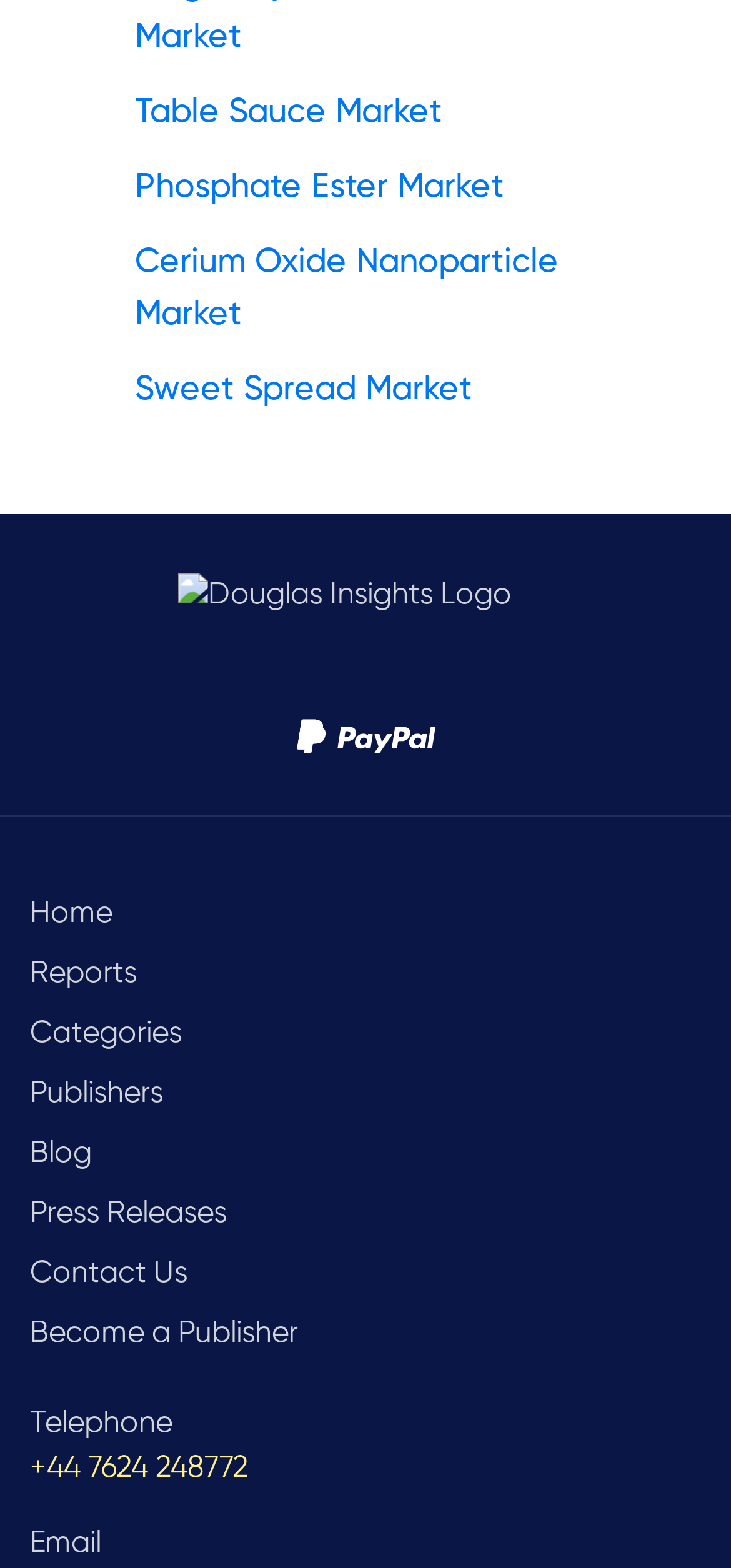Show the bounding box coordinates for the HTML element as described: "ColorMag".

None